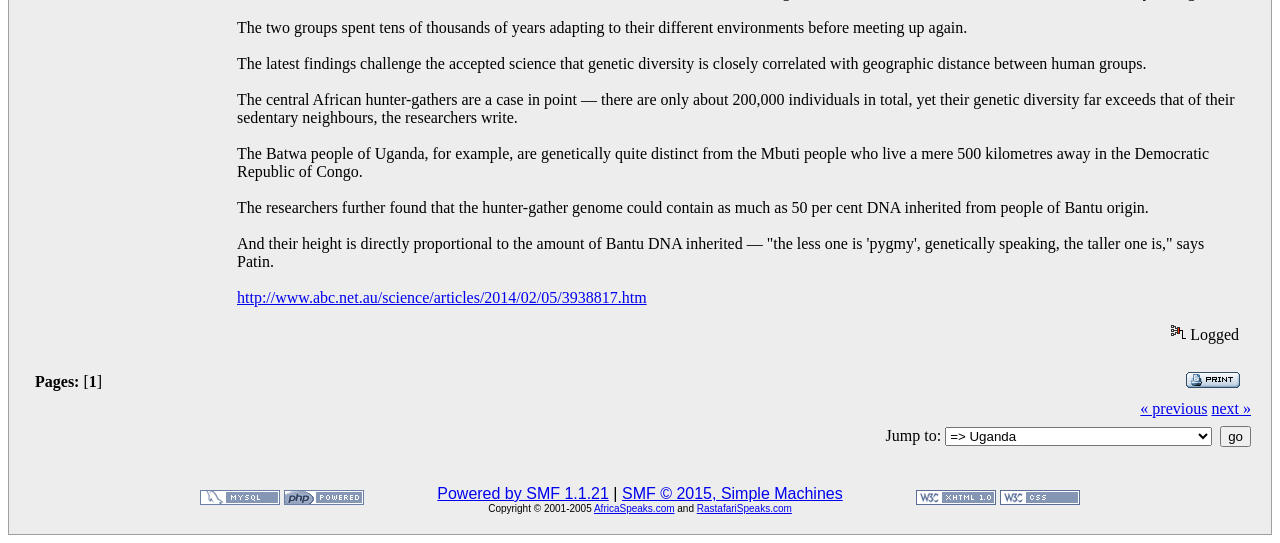What is the topic of the article?
Craft a detailed and extensive response to the question.

The topic of the article can be inferred from the static text elements at the top of the webpage, which discuss genetic diversity and its correlation with geographic distance between human groups.